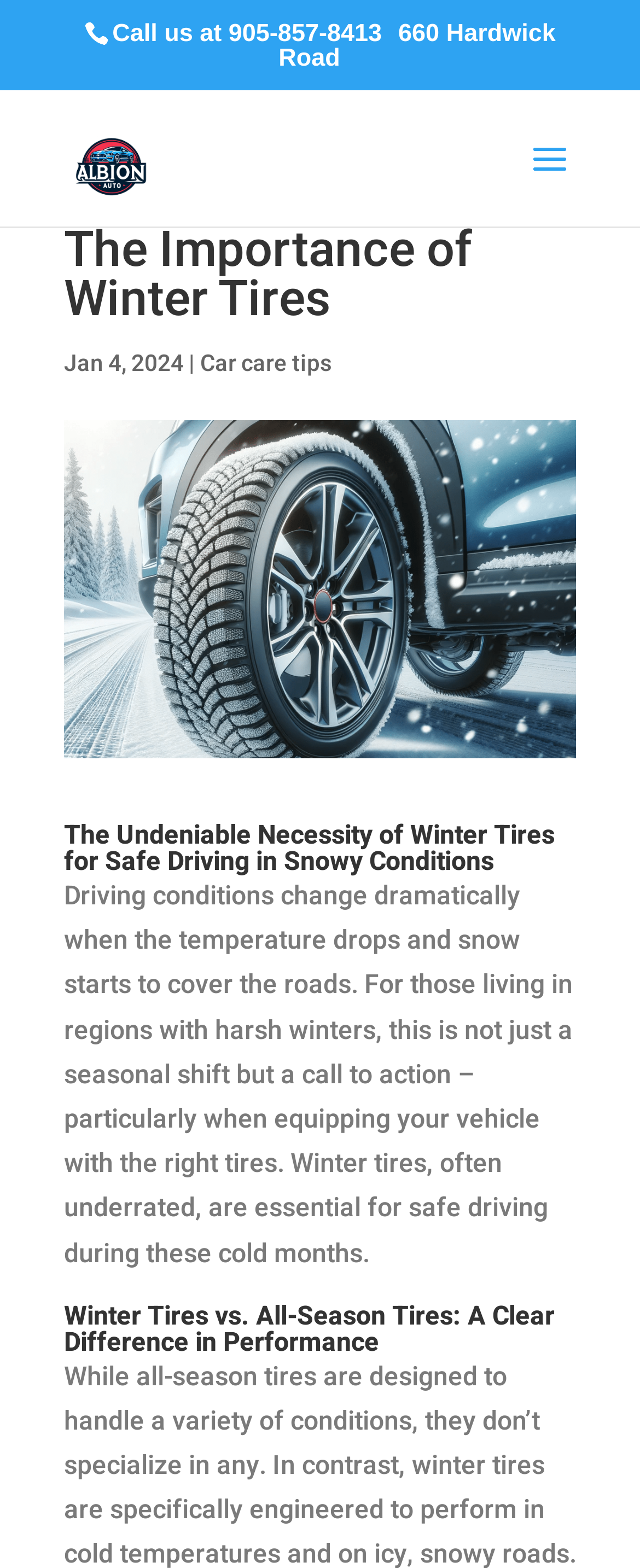Answer the following in one word or a short phrase: 
What is the topic of the article posted on Jan 4, 2024?

Winter tires